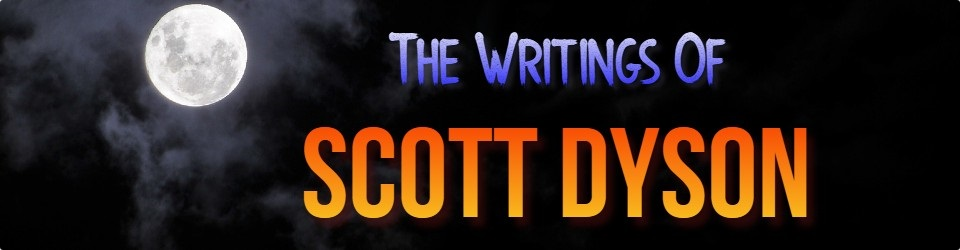What is the purpose of the visual representation?
Provide an in-depth and detailed answer to the question.

The banner serves as an engaging introduction to Scott Dyson's literary works, capturing the viewer's imagination and hinting at the creative worlds he brings to life through his writing, inviting viewers to explore his fiction.